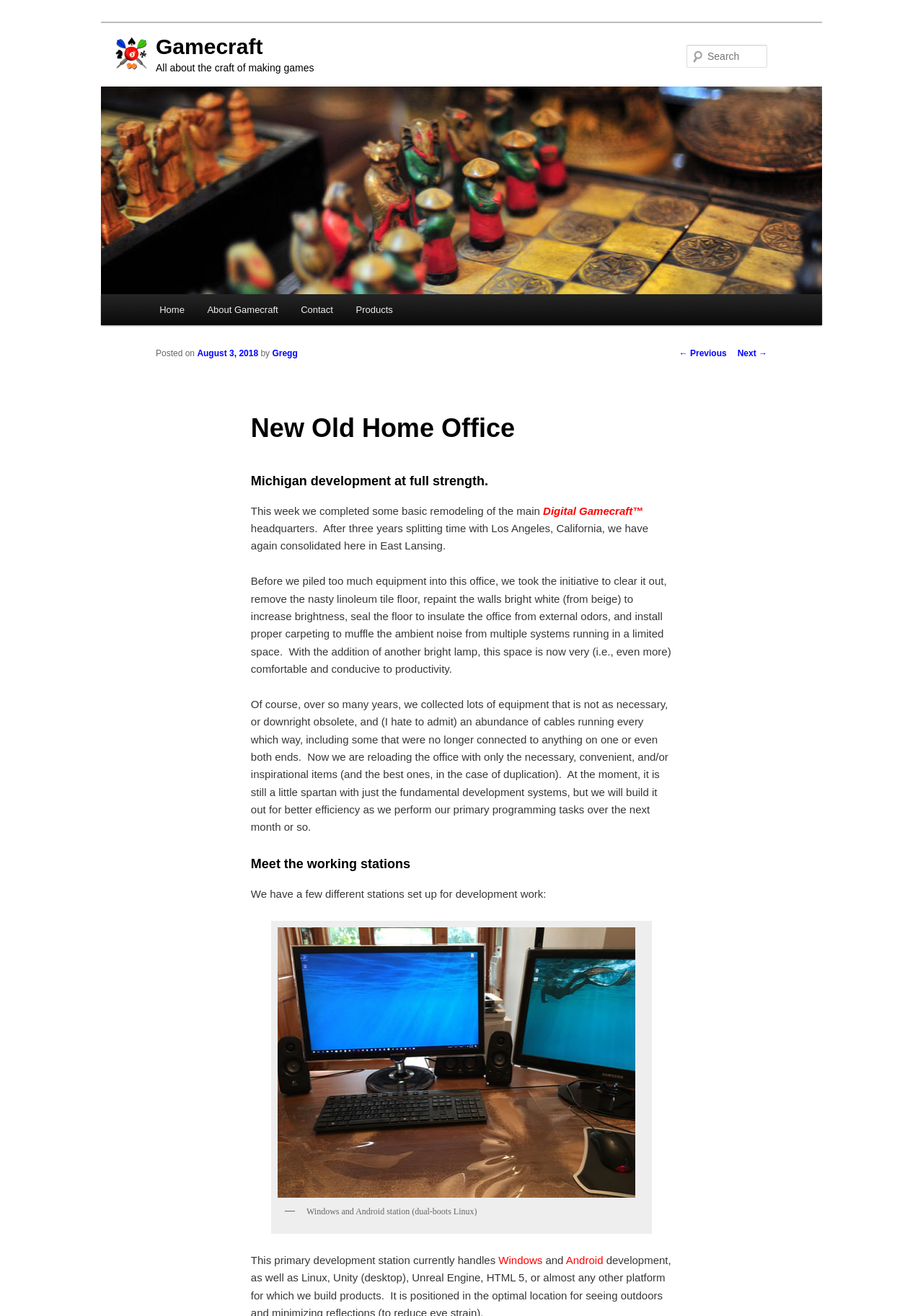Locate the bounding box for the described UI element: "parent_node: Gamecraft". Ensure the coordinates are four float numbers between 0 and 1, formatted as [left, top, right, bottom].

[0.109, 0.066, 0.891, 0.223]